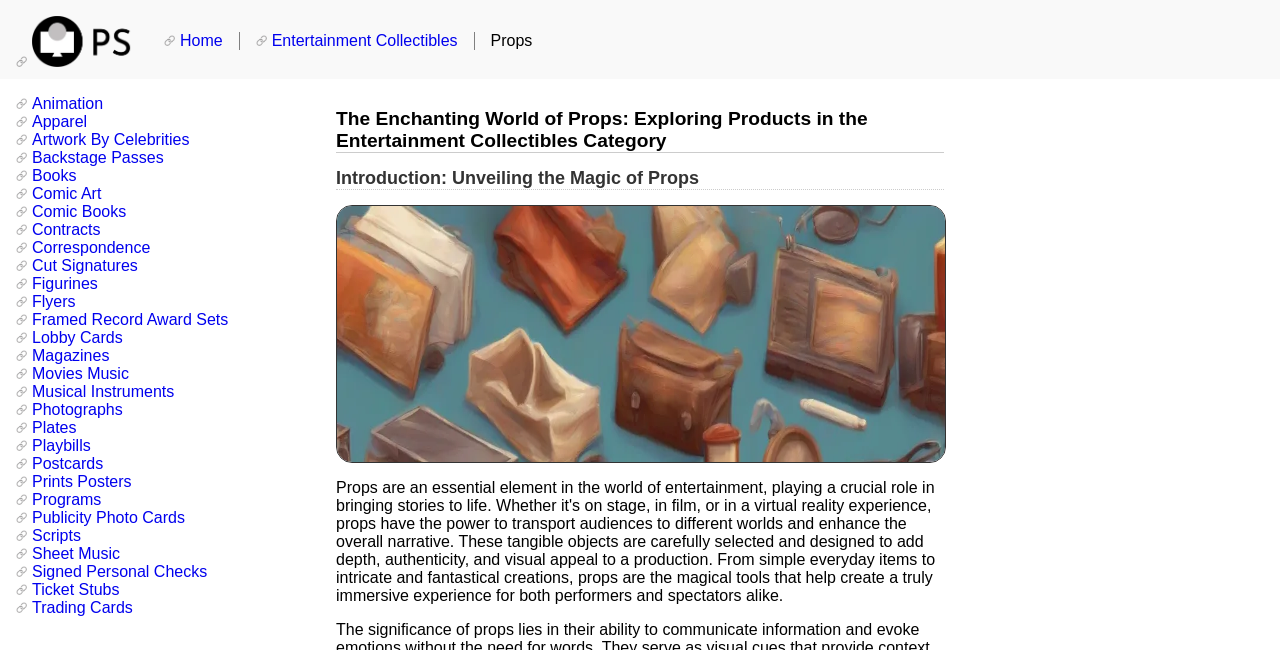Identify the bounding box coordinates of the section that should be clicked to achieve the task described: "Click on the 'Home' link".

[0.128, 0.049, 0.186, 0.077]